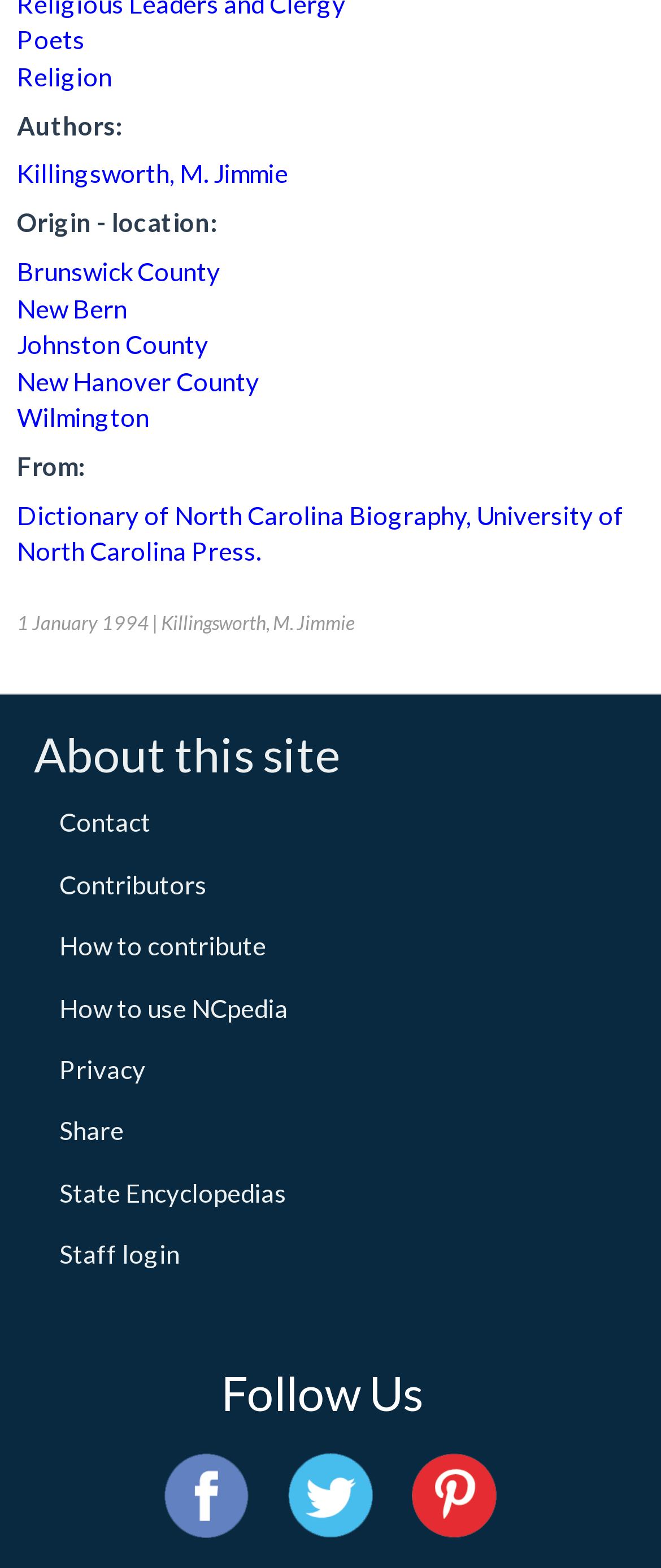What is the publication date of the biography?
Could you please answer the question thoroughly and with as much detail as possible?

The publication date of the biography can be found by looking at the text '1 January 1994 | Killingsworth, M. Jimmie', which indicates the publication date and the author's name.